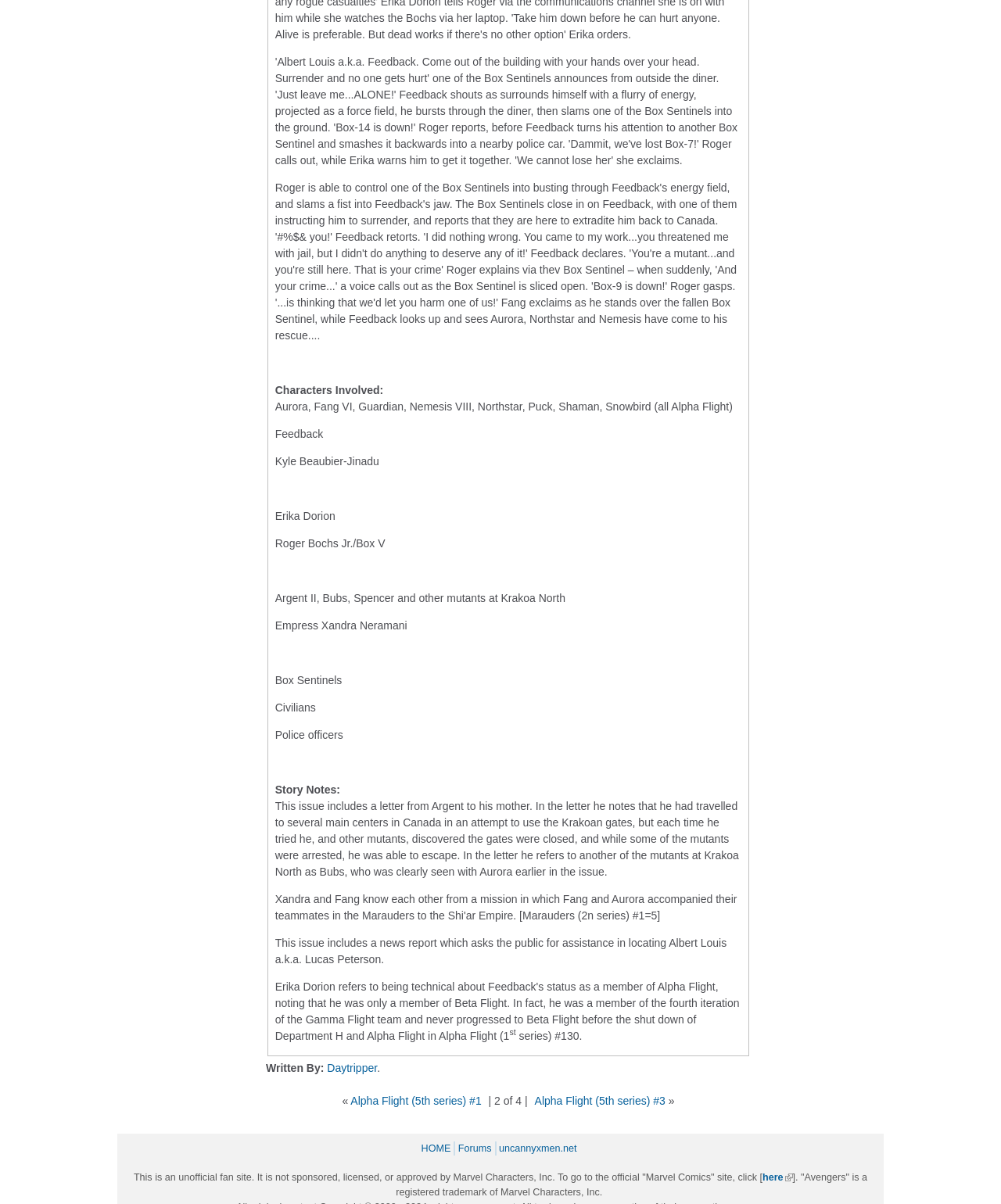Refer to the screenshot and answer the following question in detail:
What is the name of the series this issue belongs to?

I found the answer by looking at the navigation links at the bottom of the page, which mention 'Alpha Flight (5th series) #1', 'Alpha Flight (5th series) #2', and 'Alpha Flight (5th series) #3'. This suggests that the current issue is part of the Alpha Flight series.